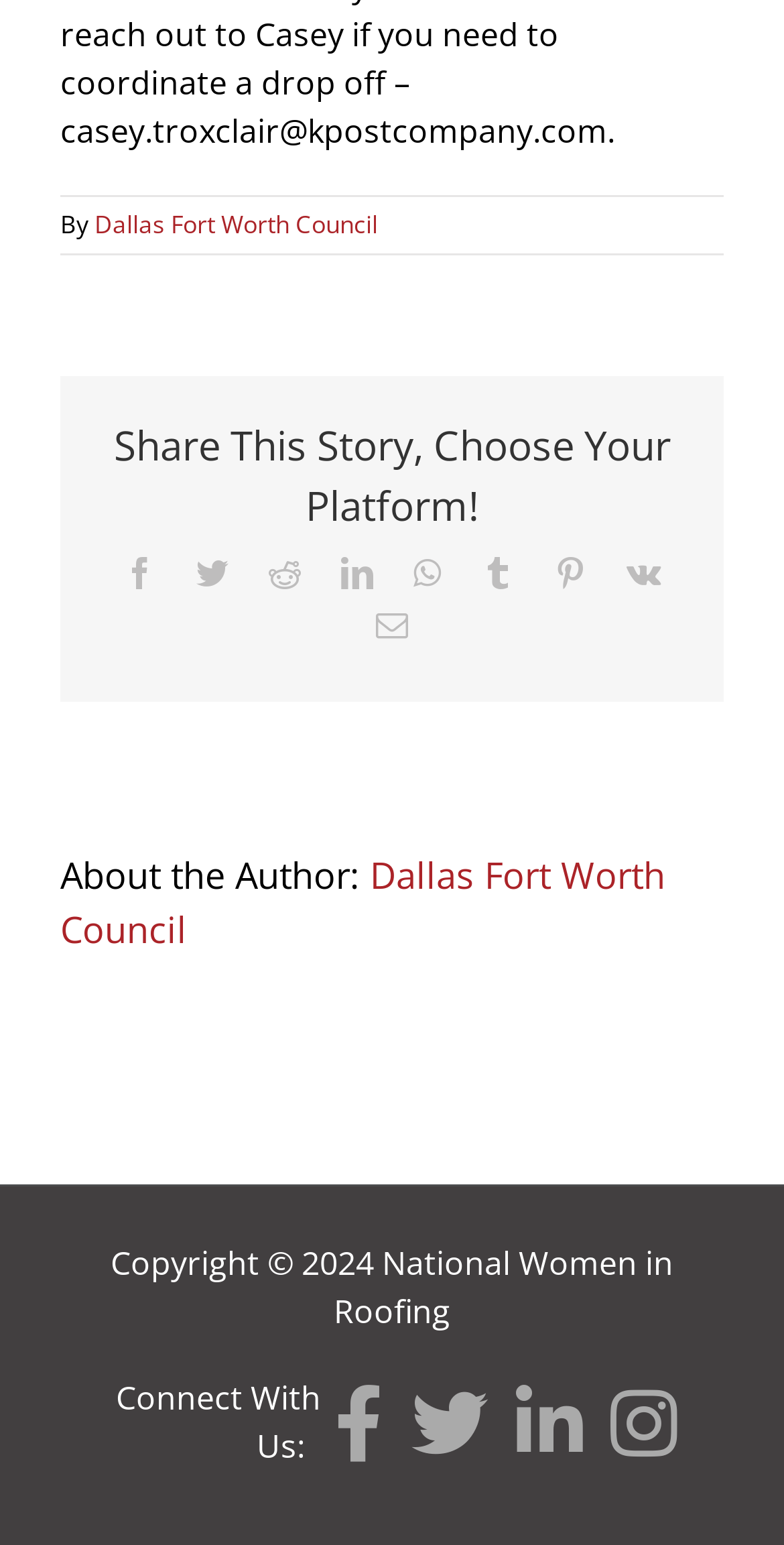Locate the UI element described by parent_node: Connect With Us: and provide its bounding box coordinates. Use the format (top-left x, top-left y, bottom-right x, bottom-right y) with all values as floating point numbers between 0 and 1.

[0.506, 0.883, 0.64, 0.957]